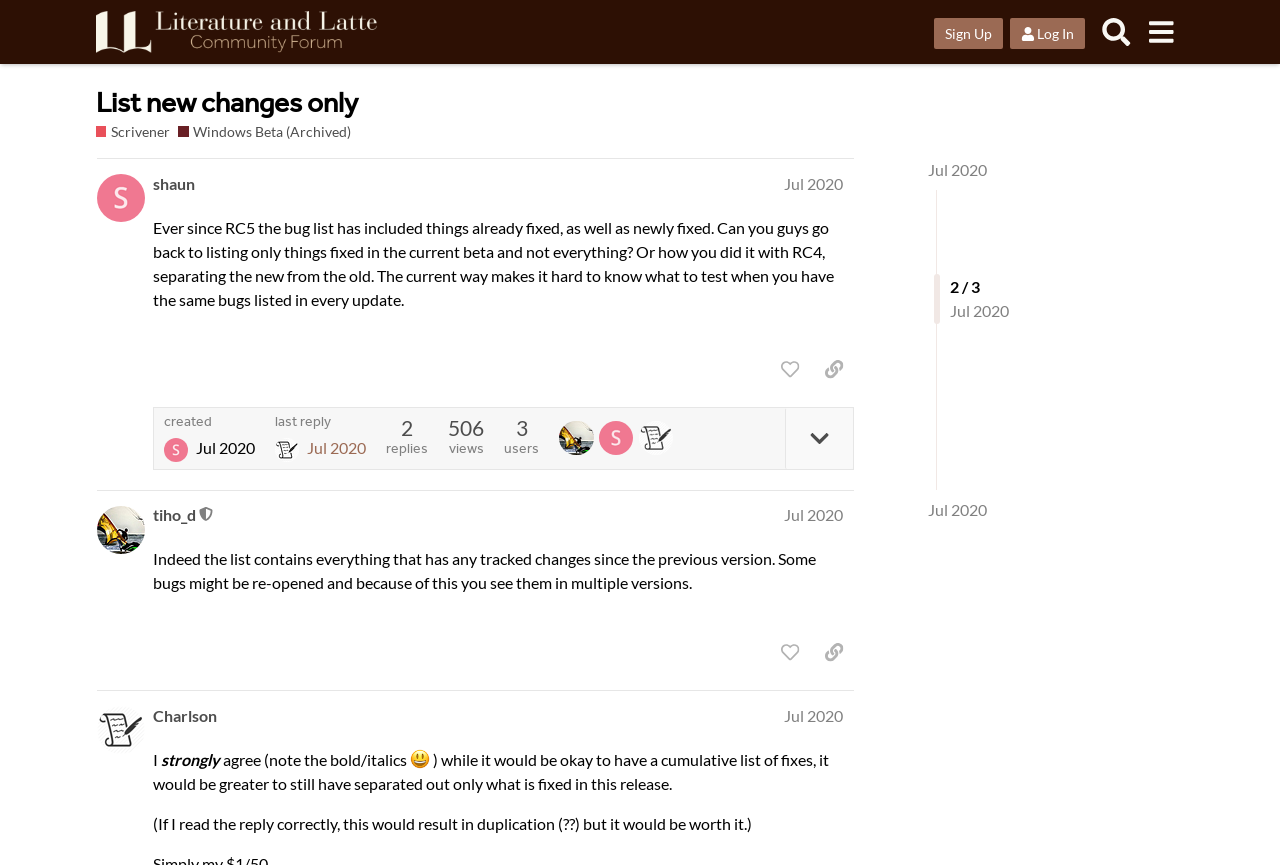Identify the bounding box coordinates of the region I need to click to complete this instruction: "Sign up".

[0.729, 0.021, 0.783, 0.057]